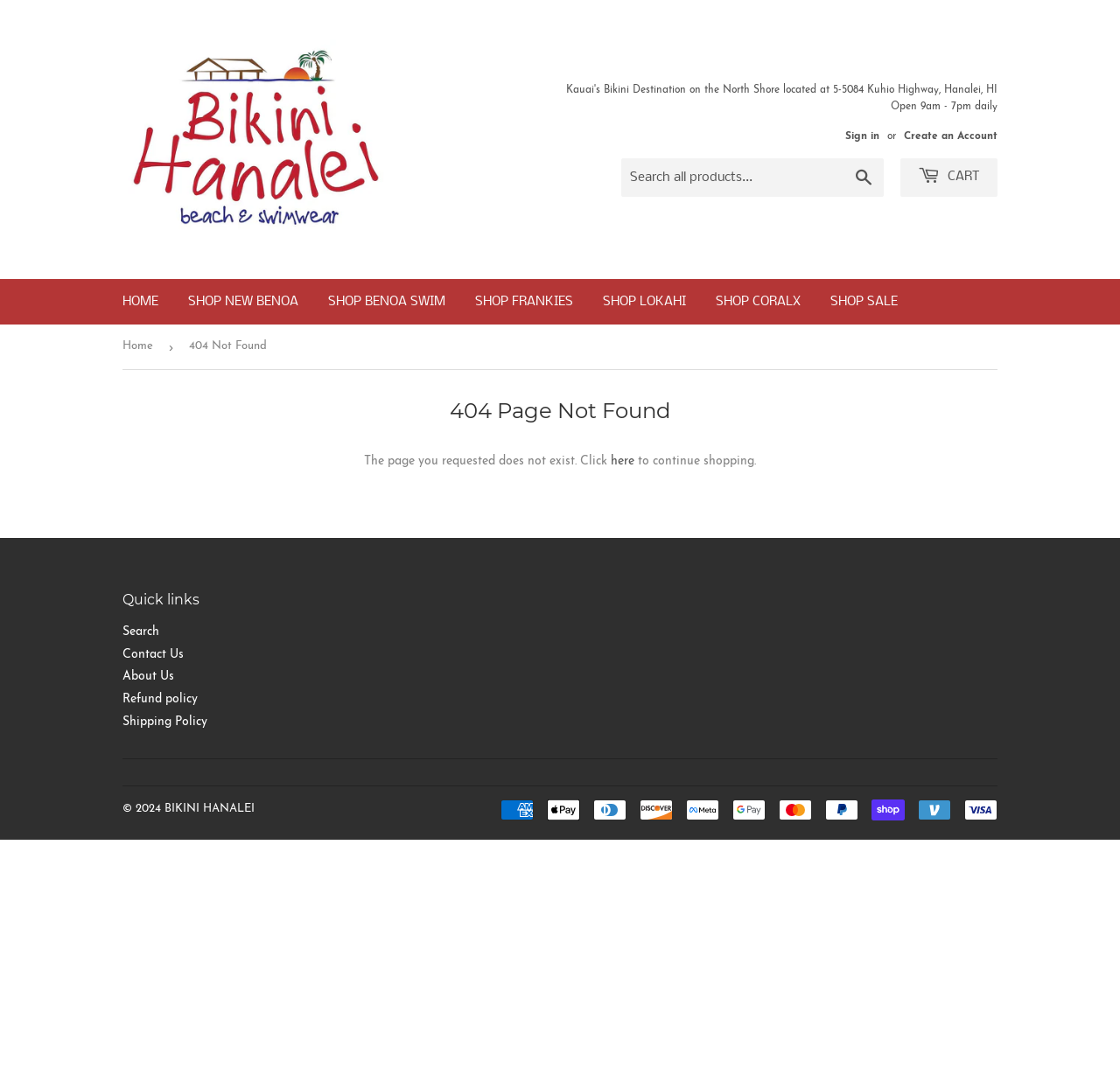Determine the bounding box coordinates of the UI element described below. Use the format (top-left x, top-left y, bottom-right x, bottom-right y) with floating point numbers between 0 and 1: Previous

None